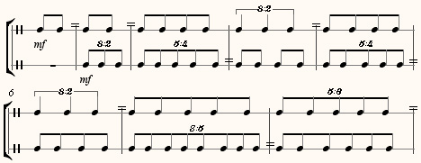Answer the question with a brief word or phrase:
What does 'mf' indicate in the score?

Moderately loud execution